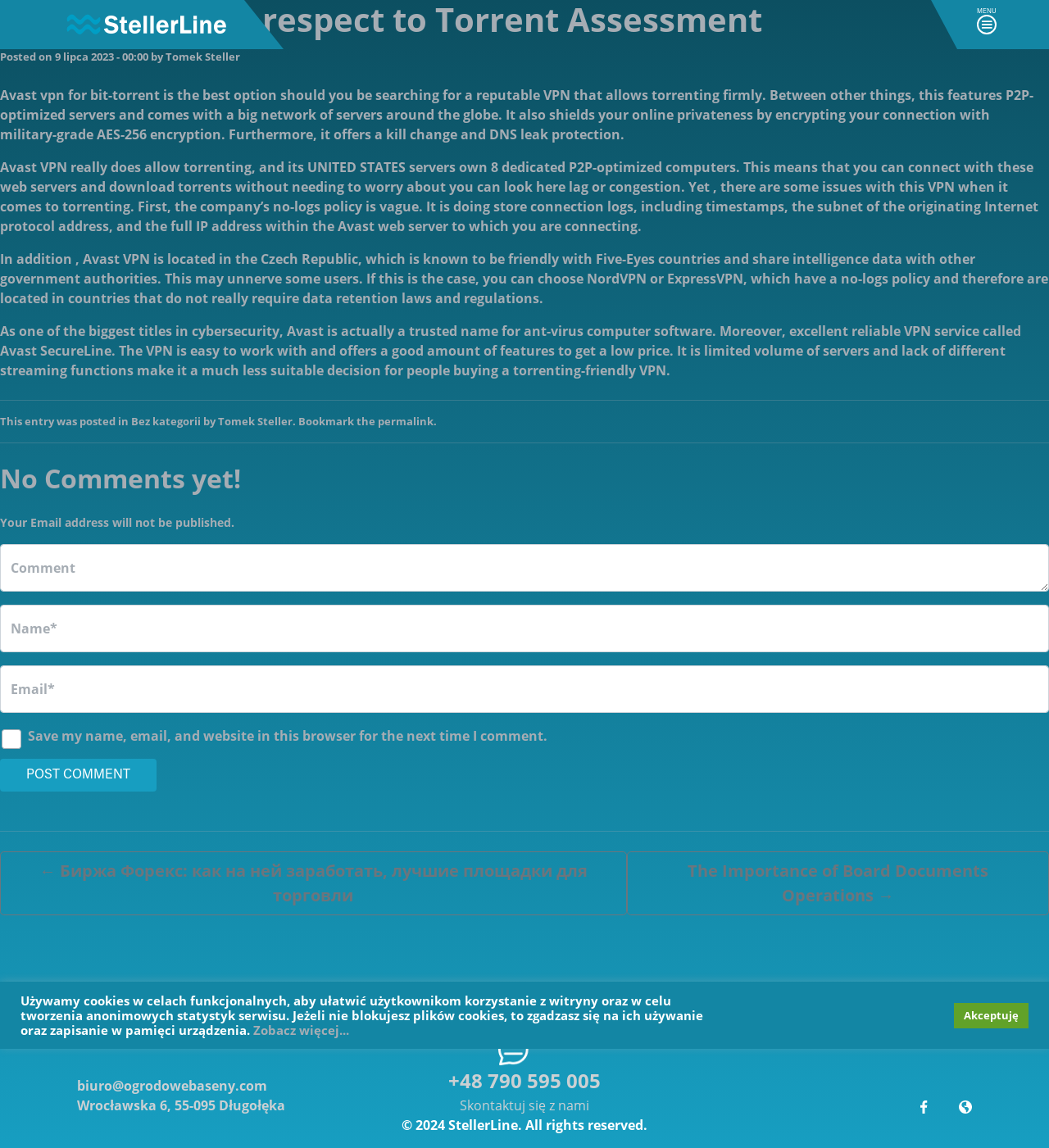Please extract the title of the webpage.

Avast VPN With respect to Torrent Assessment